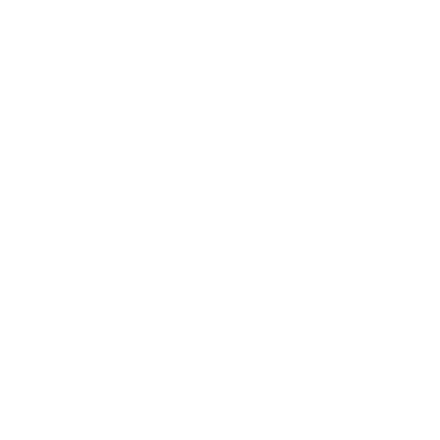What feature does the stairlift have to enhance user safety?
Refer to the image and give a detailed answer to the query.

According to the caption, the stairlift features a powered raising footrest and powered footrest illumination, which enhances user safety and convenience.